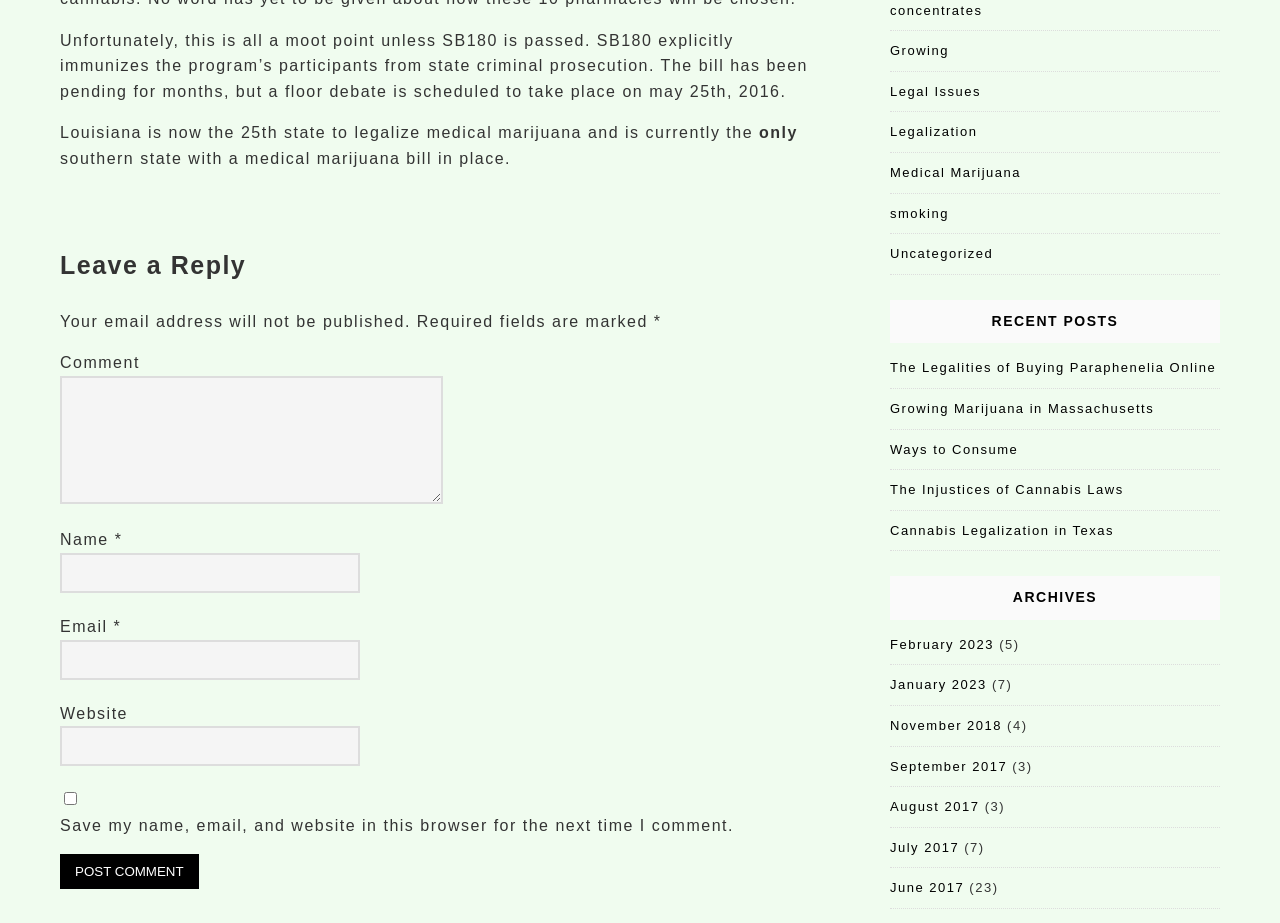Kindly determine the bounding box coordinates of the area that needs to be clicked to fulfill this instruction: "Click on the 'Post Comment' button".

[0.047, 0.926, 0.155, 0.964]